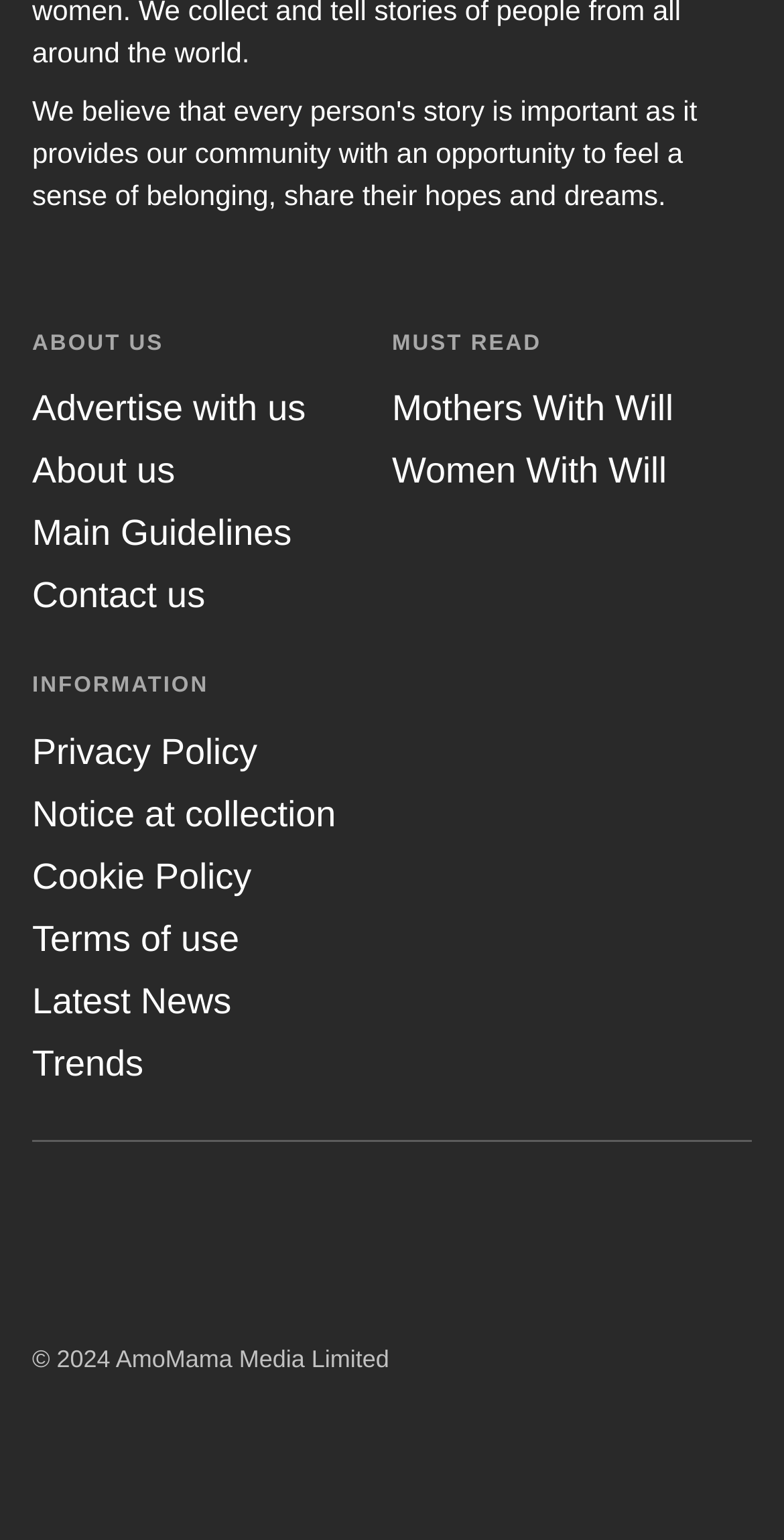Locate the bounding box coordinates of the clickable area to execute the instruction: "Click on the 'Customers also bought' link". Provide the coordinates as four float numbers between 0 and 1, represented as [left, top, right, bottom].

None